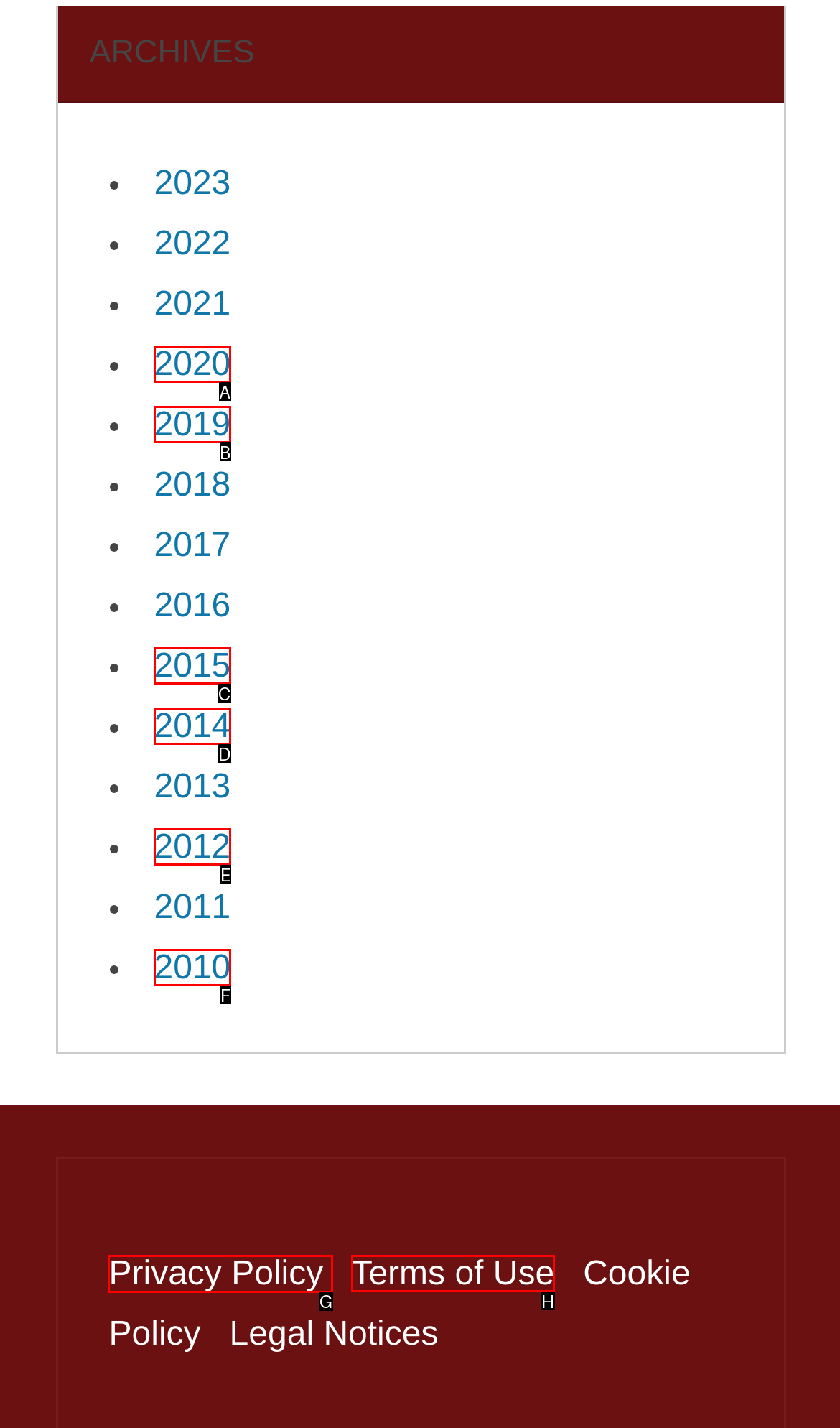Identify which lettered option to click to carry out the task: Read the privacy policy. Provide the letter as your answer.

G